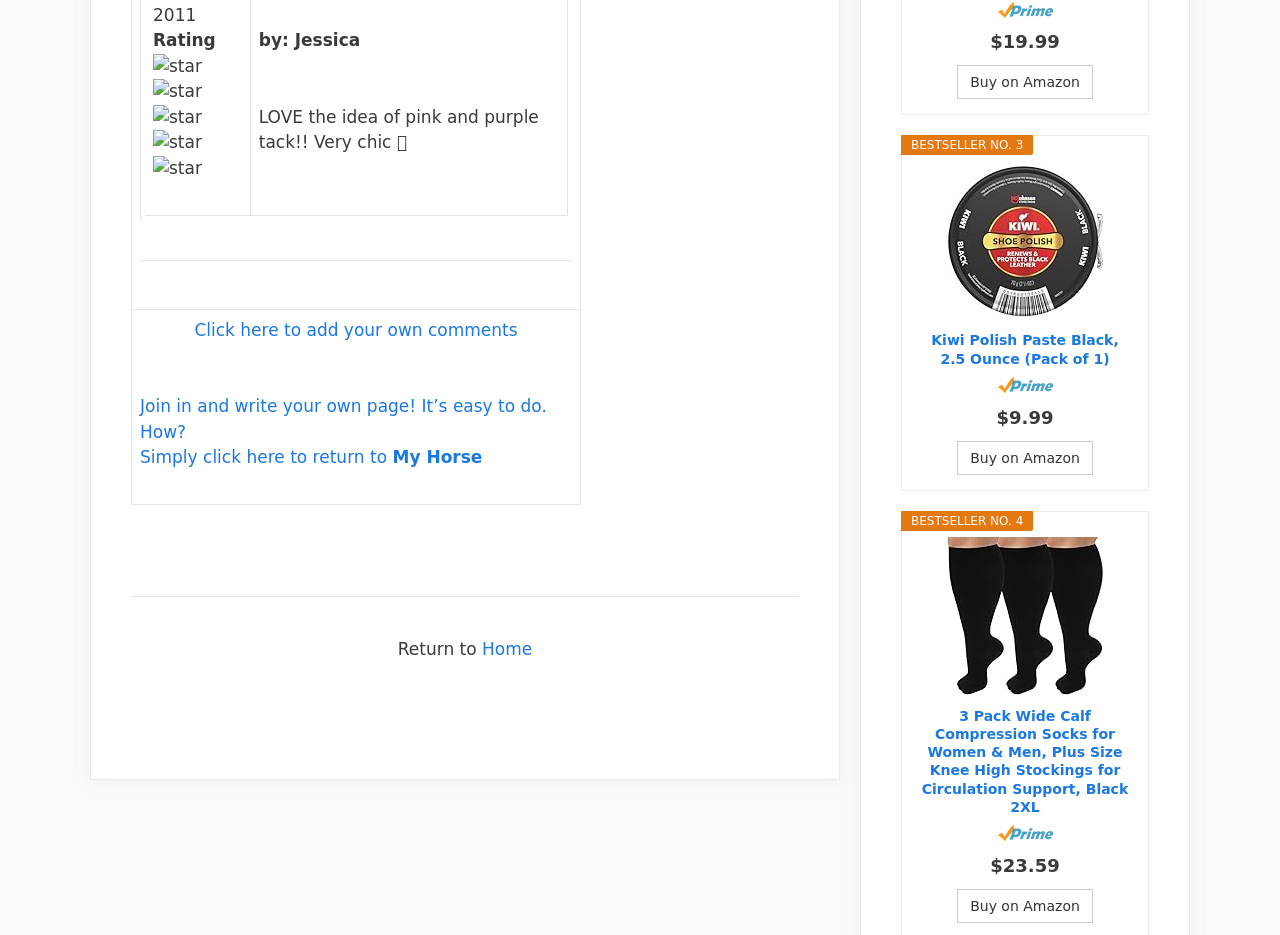Carefully examine the image and provide an in-depth answer to the question: What is the ranking of the 3 Pack Wide Calf Compression Socks product?

I looked at the text above the 3 Pack Wide Calf Compression Socks product image and link, and saw that it says 'BESTSELLER NO. 4', indicating its ranking.